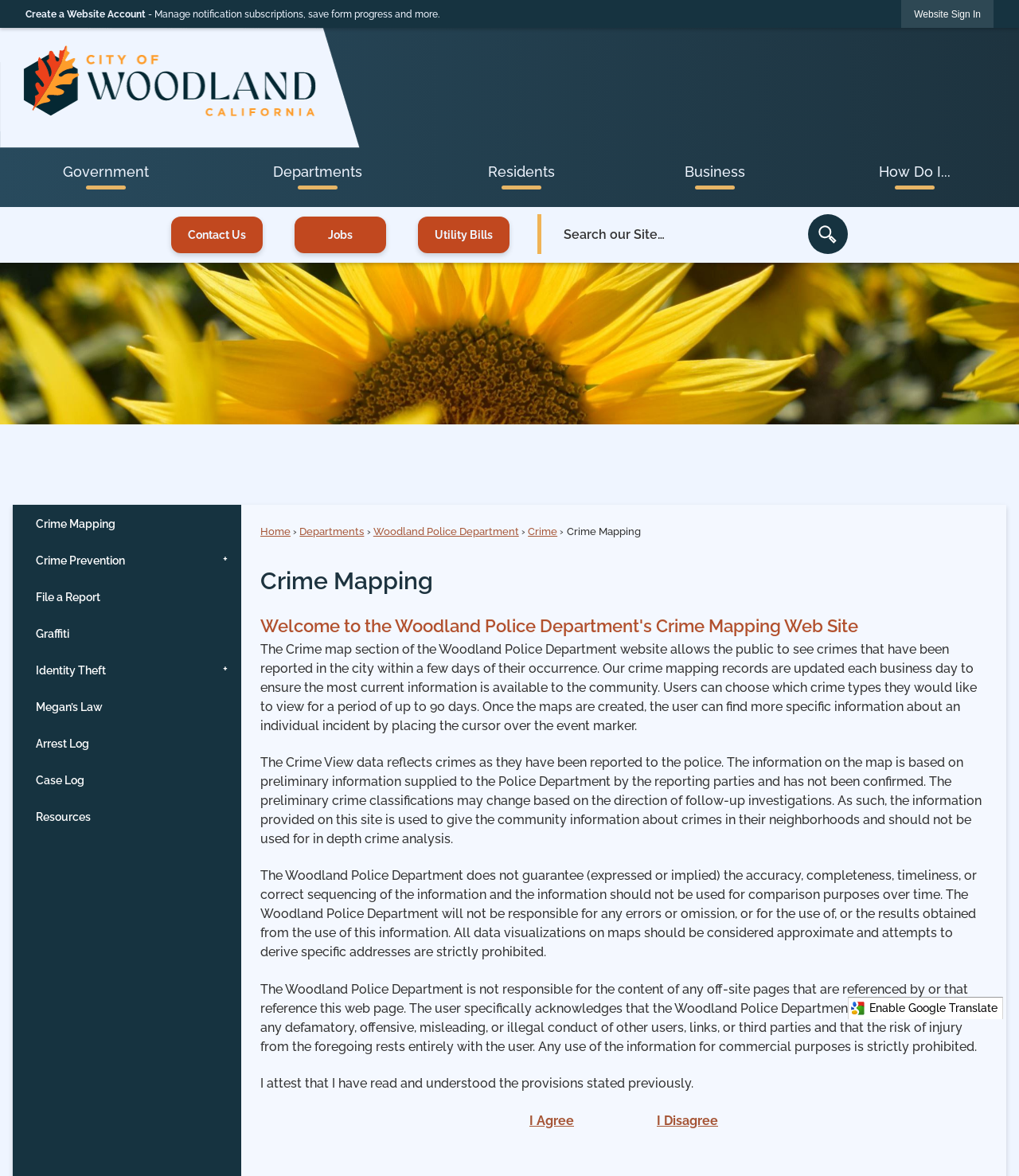Determine the bounding box coordinates for the area that should be clicked to carry out the following instruction: "View the Crime Mapping page".

[0.255, 0.447, 0.509, 0.457]